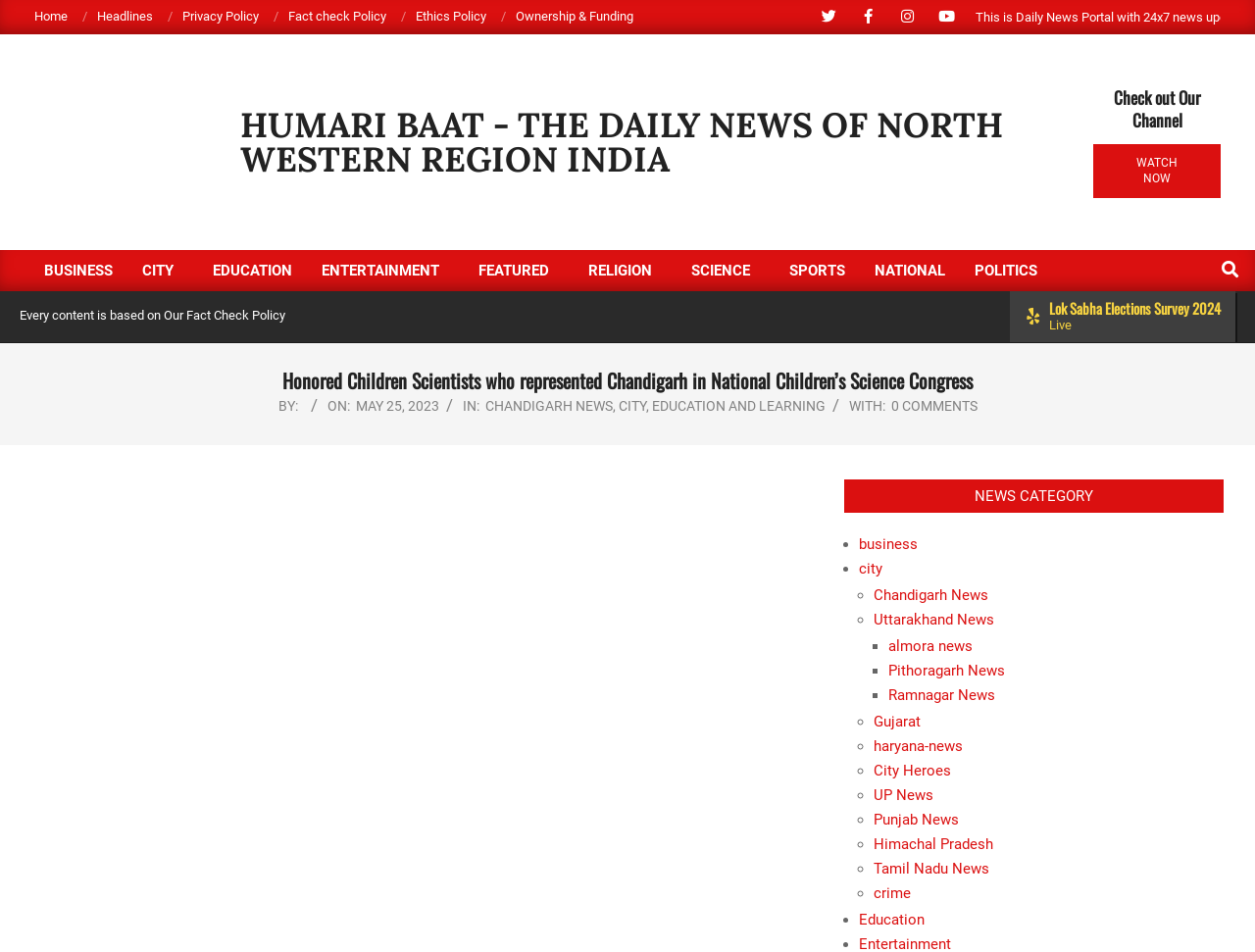Identify the bounding box coordinates of the element that should be clicked to fulfill this task: "Check out the Education and Learning category". The coordinates should be provided as four float numbers between 0 and 1, i.e., [left, top, right, bottom].

[0.519, 0.418, 0.657, 0.435]